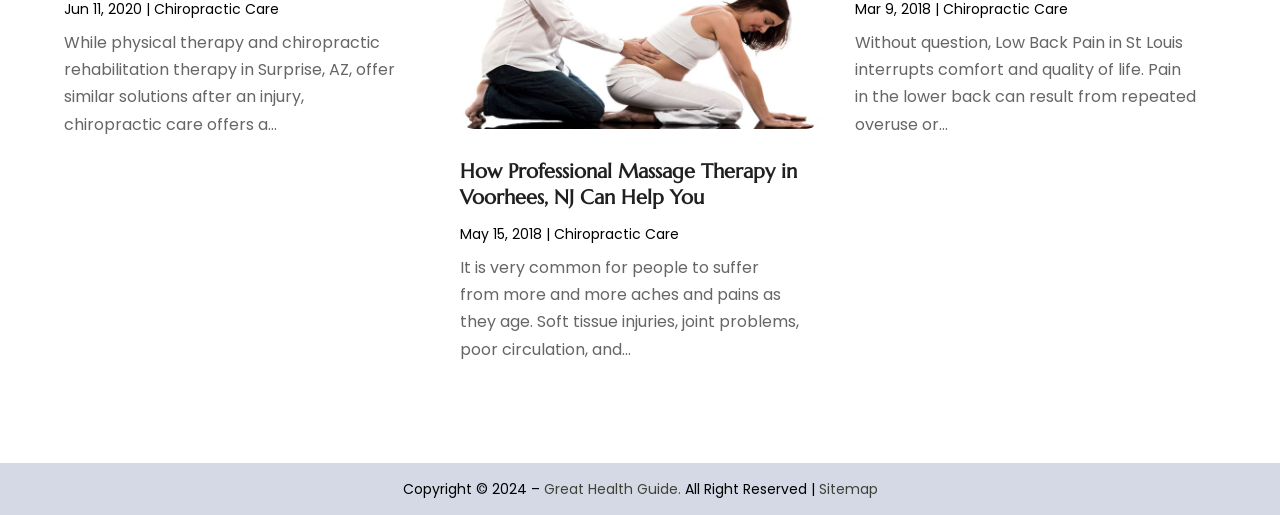Given the element description, predict the bounding box coordinates in the format (top-left x, top-left y, bottom-right x, bottom-right y), using floating point numbers between 0 and 1: Health consultant

[0.066, 0.655, 0.165, 0.694]